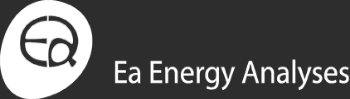Provide a brief response in the form of a single word or phrase:
What is the tone of the logo design?

Sleek and modern